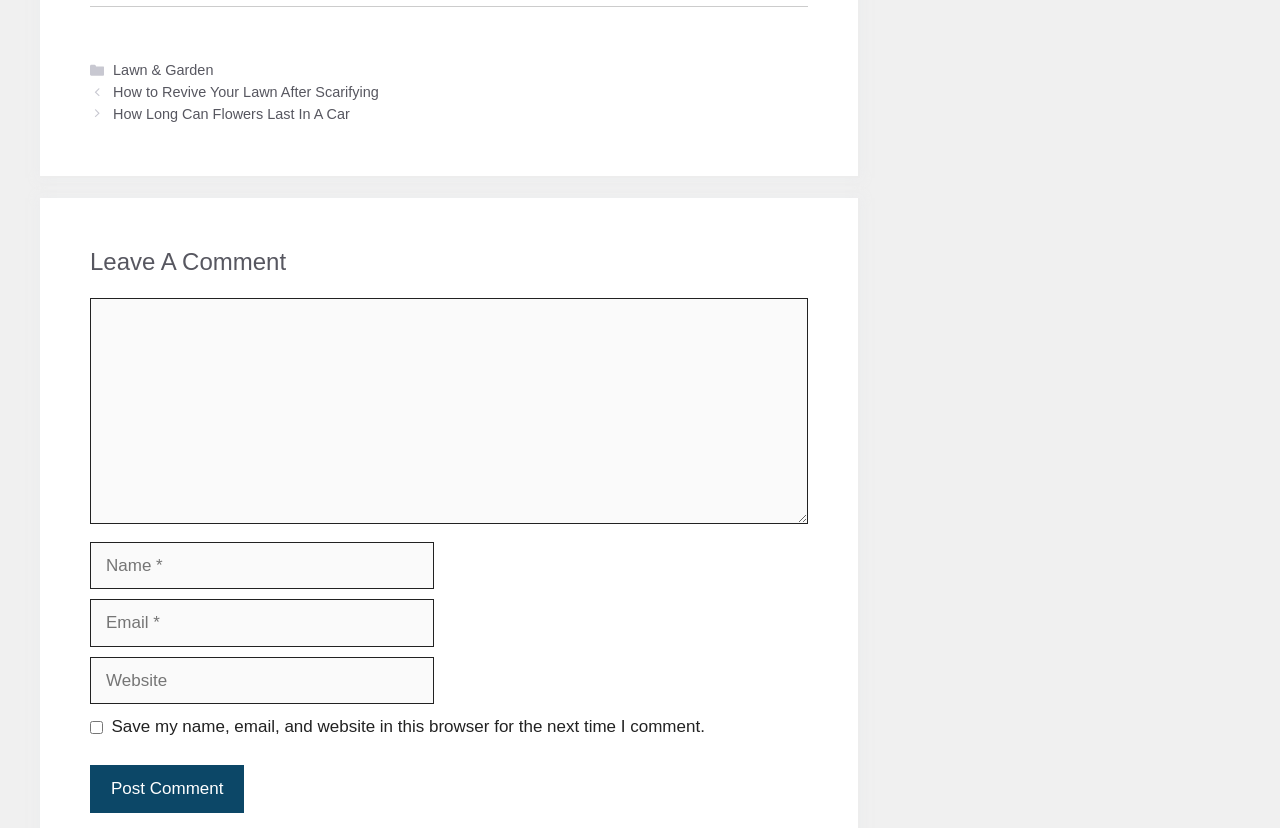Please give the bounding box coordinates of the area that should be clicked to fulfill the following instruction: "Type your name". The coordinates should be in the format of four float numbers from 0 to 1, i.e., [left, top, right, bottom].

[0.07, 0.654, 0.339, 0.712]